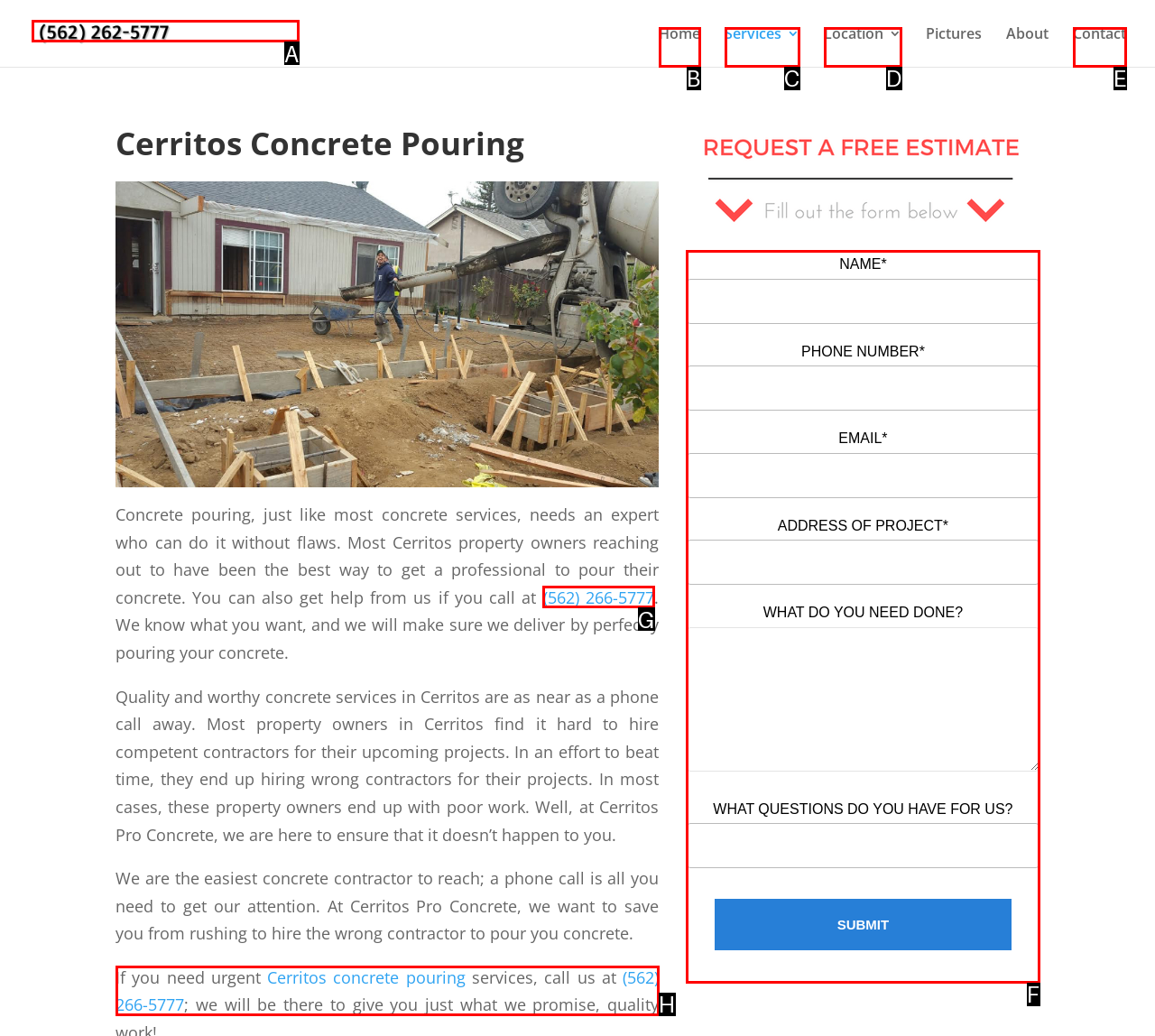Identify the appropriate choice to fulfill this task: Fill out the contact form
Respond with the letter corresponding to the correct option.

F